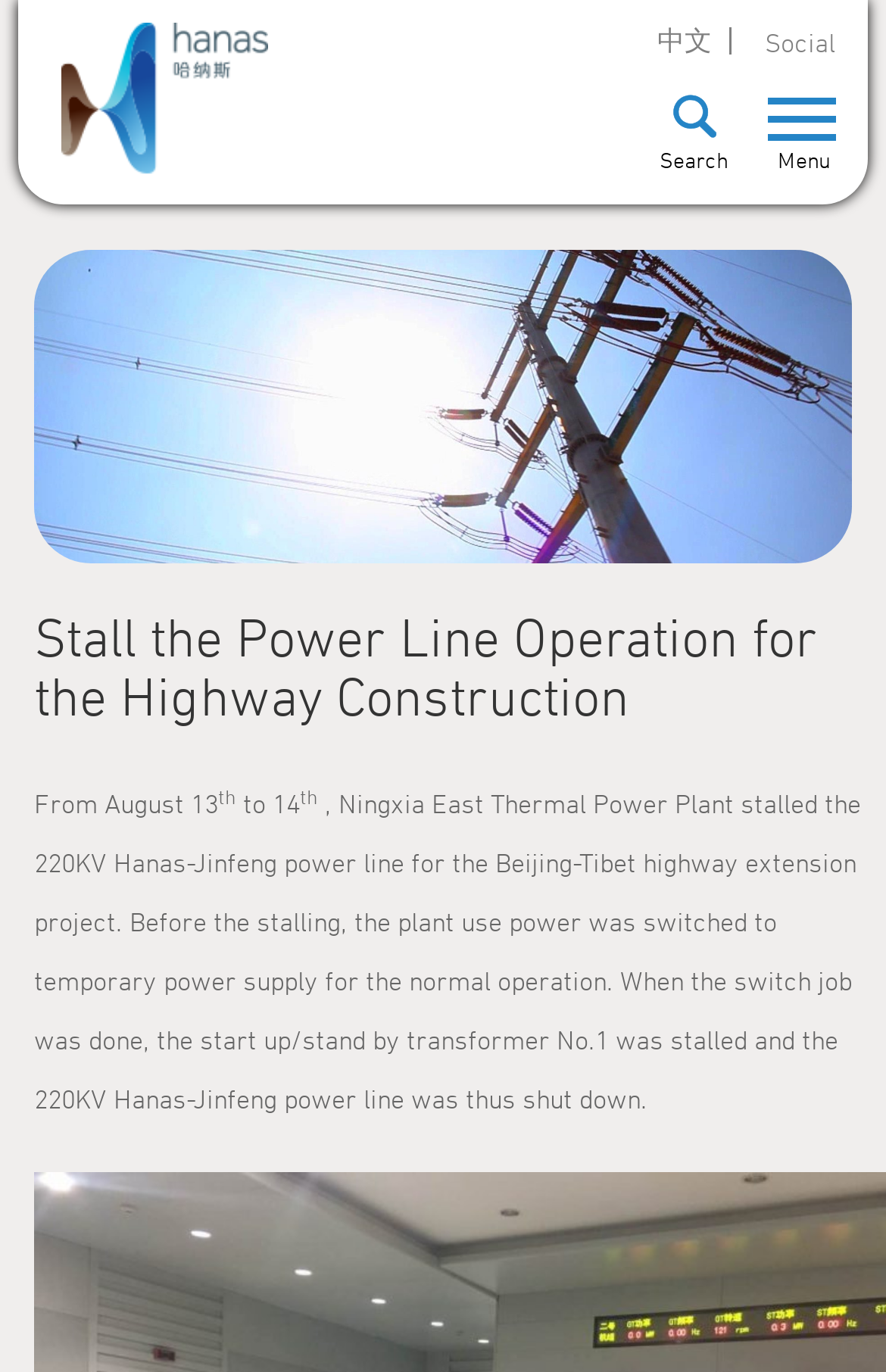Based on the element description "Social", predict the bounding box coordinates of the UI element.

[0.826, 0.02, 0.98, 0.04]